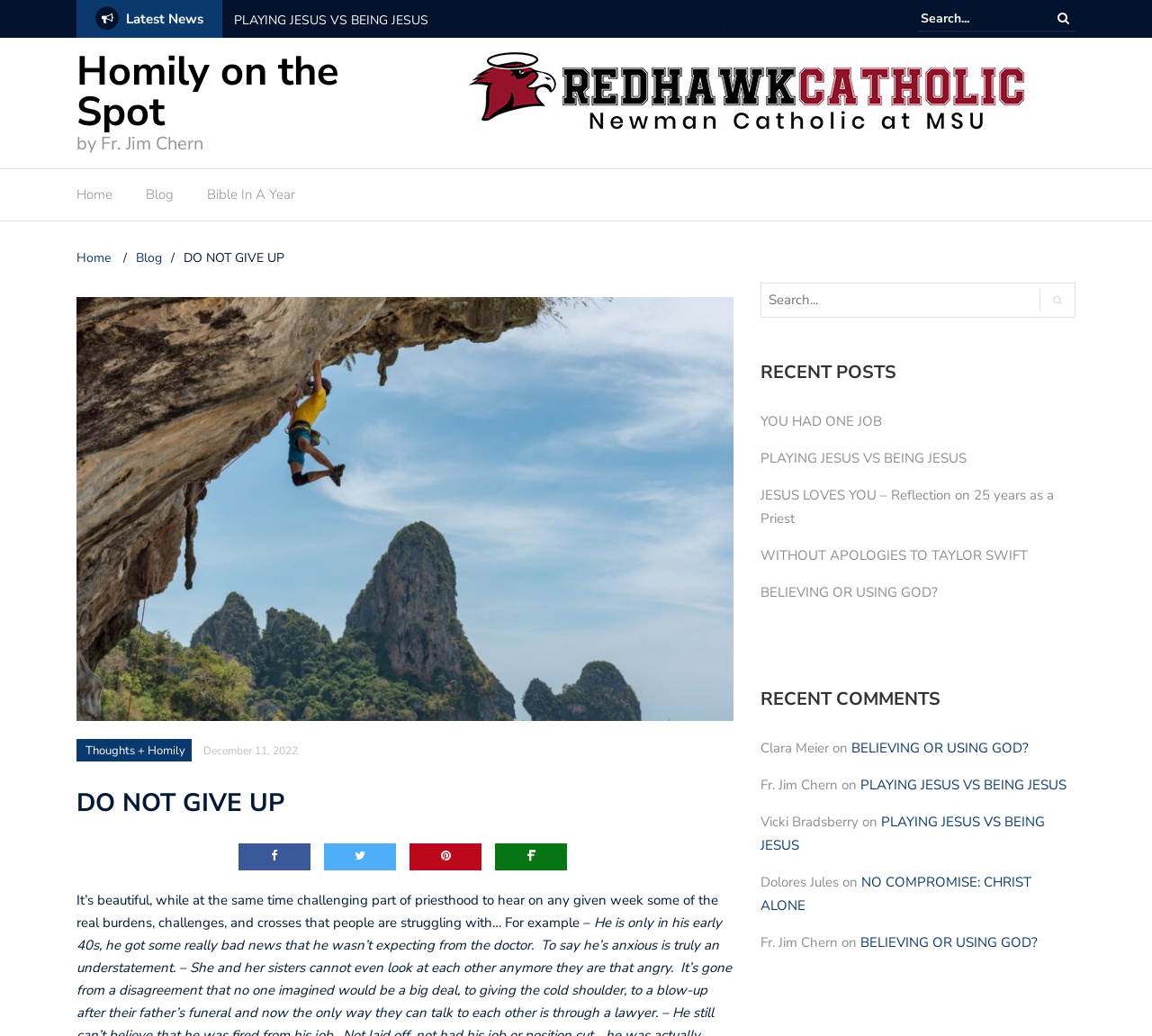Use one word or a short phrase to answer the question provided: 
What is the topic of the recent post 'YOU HAD ONE JOB'?

Not specified